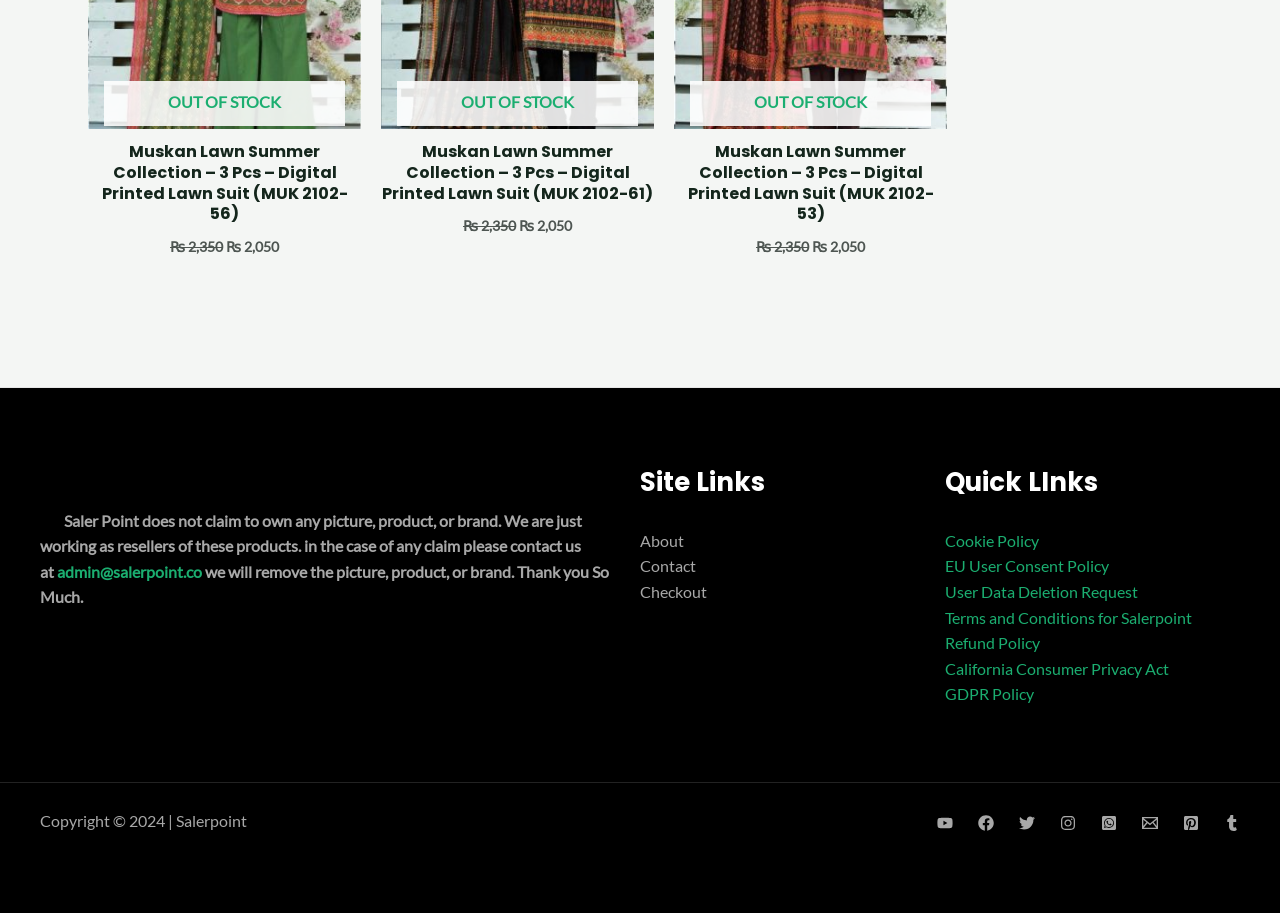Carefully observe the image and respond to the question with a detailed answer:
How many lawn suits are displayed?

I counted the number of links with the text 'Muskan Lawn Summer Collection – 3 Pcs – Digital Printed Lawn Suit' and found three of them, each with a different product code (MUK 2102-56, MUK 2102-61, and MUK 2102-53).